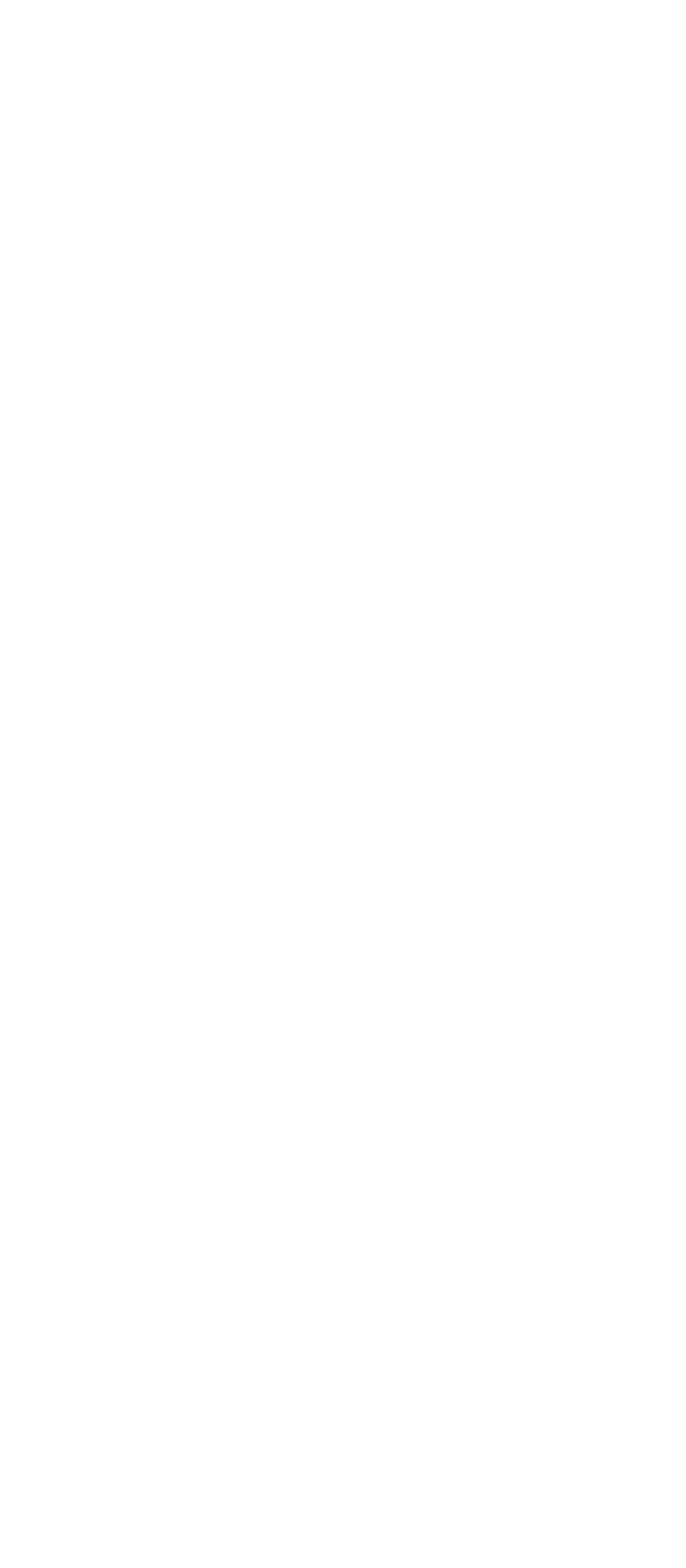Pinpoint the bounding box coordinates of the area that must be clicked to complete this instruction: "Write a comment or message".

[0.083, 0.91, 0.534, 0.929]